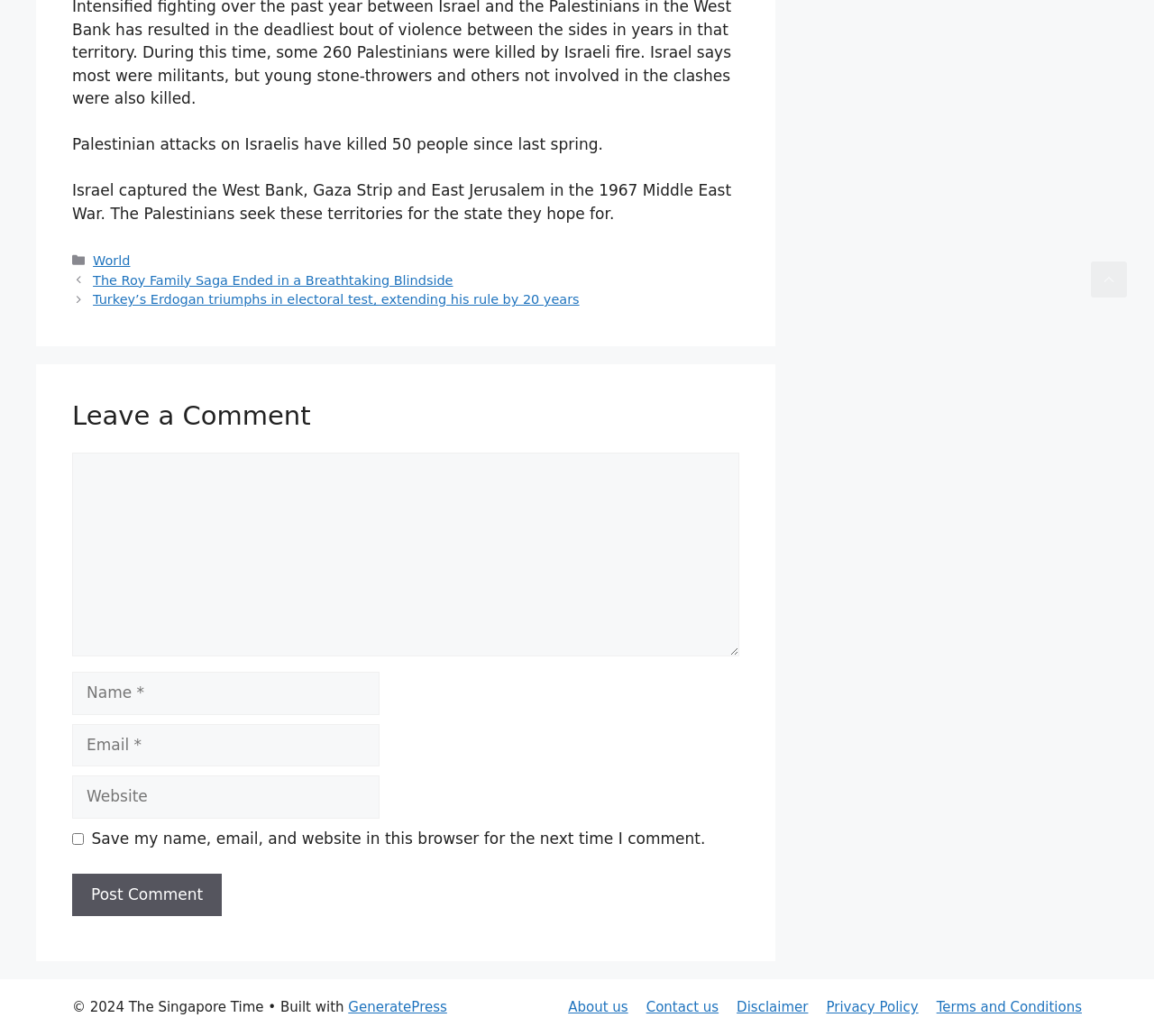Please answer the following question using a single word or phrase: 
How many textboxes are required in the comment form?

3